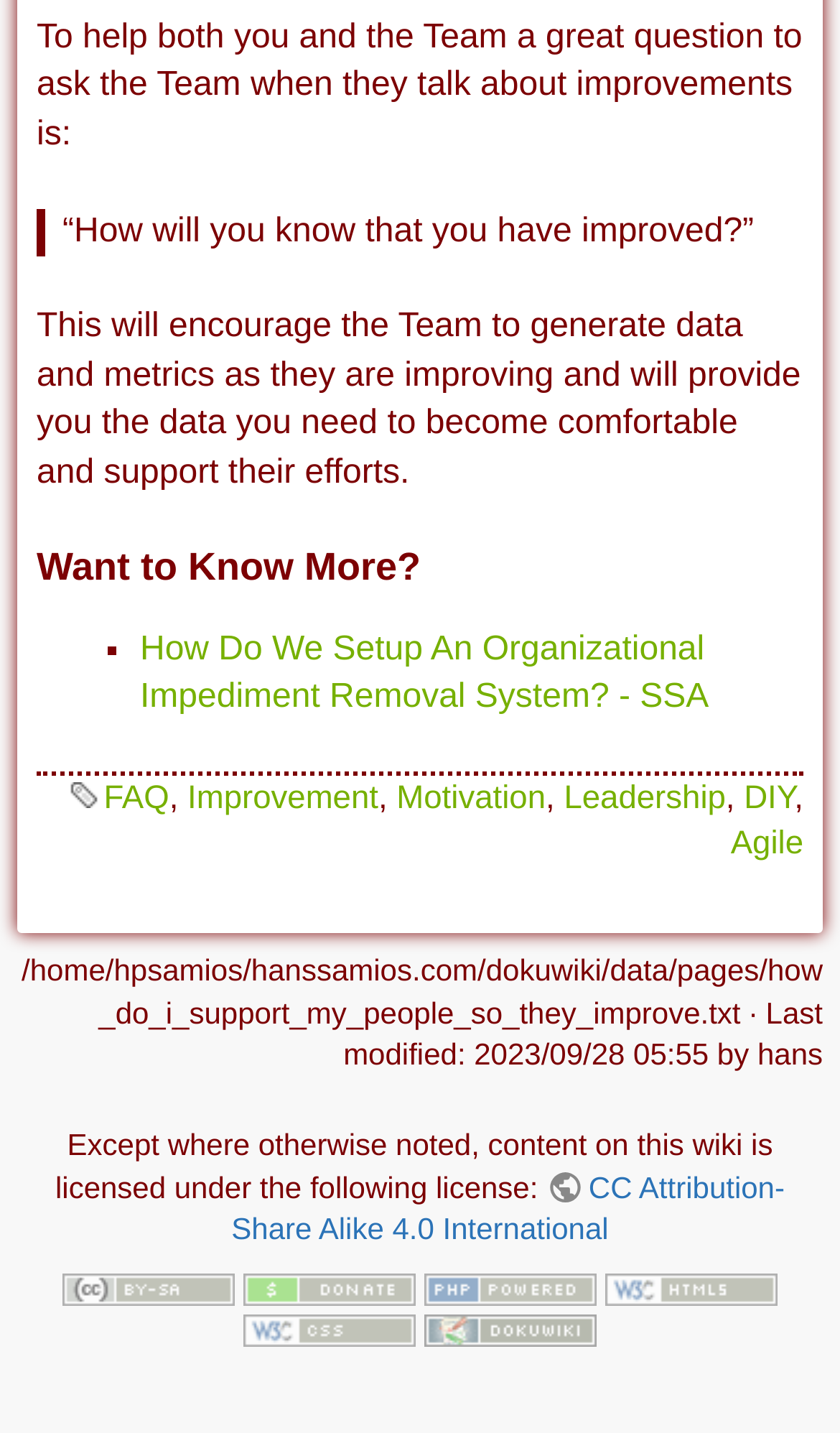Locate the bounding box coordinates of the element's region that should be clicked to carry out the following instruction: "Click on 'Valid HTML5'". The coordinates need to be four float numbers between 0 and 1, i.e., [left, top, right, bottom].

[0.72, 0.886, 0.925, 0.91]